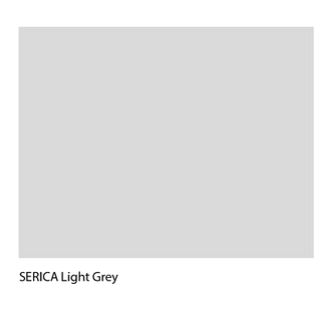What is the color of the door?
Please provide a comprehensive and detailed answer to the question.

The caption explicitly states that the door is in a 'SERICA Light Grey finish', which indicates the color of the door.